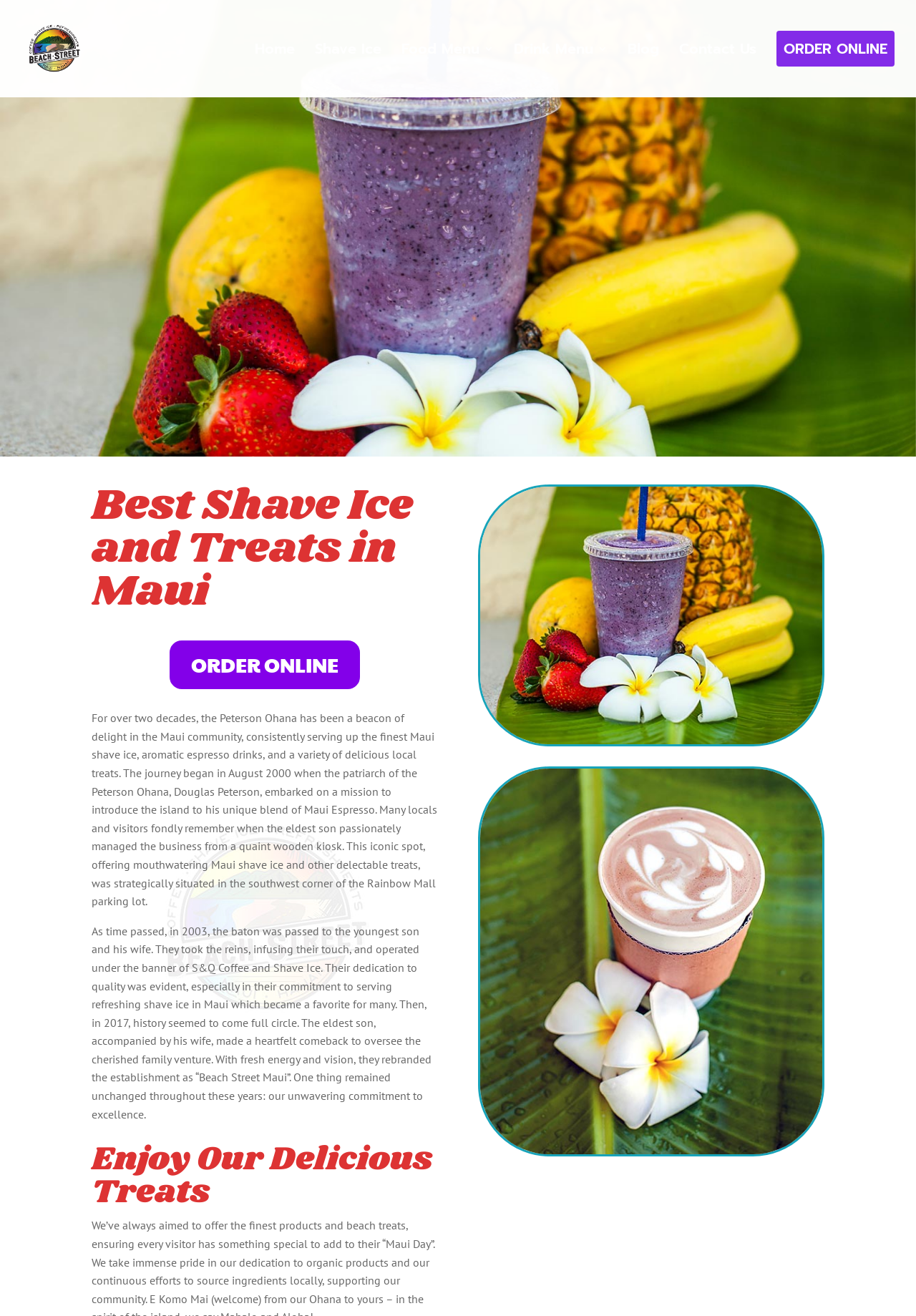Can you show the bounding box coordinates of the region to click on to complete the task described in the instruction: "View the blog"?

[0.685, 0.033, 0.72, 0.074]